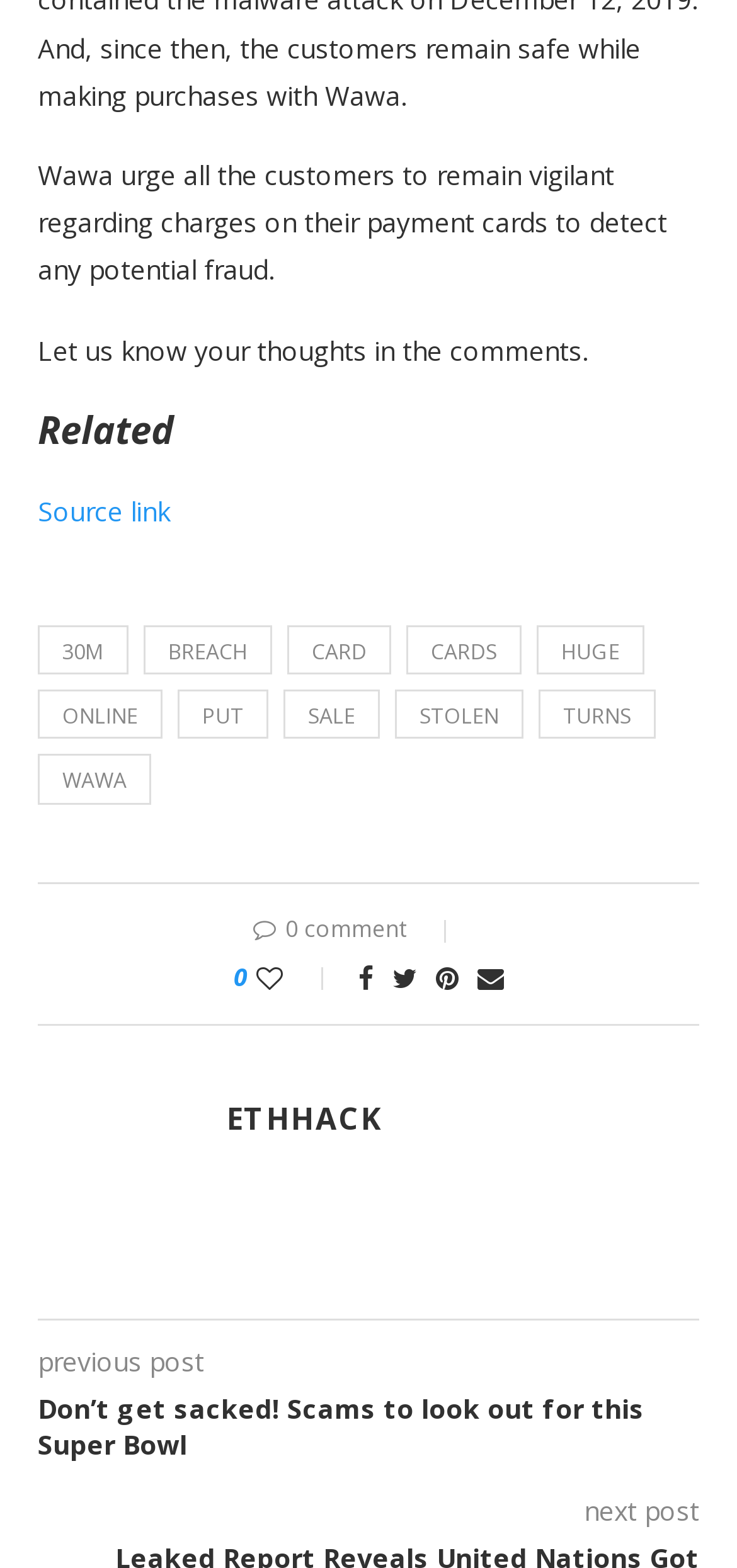Please give a short response to the question using one word or a phrase:
What is the title of the previous post?

Don’t get sacked! Scams to look out for this Super Bowl